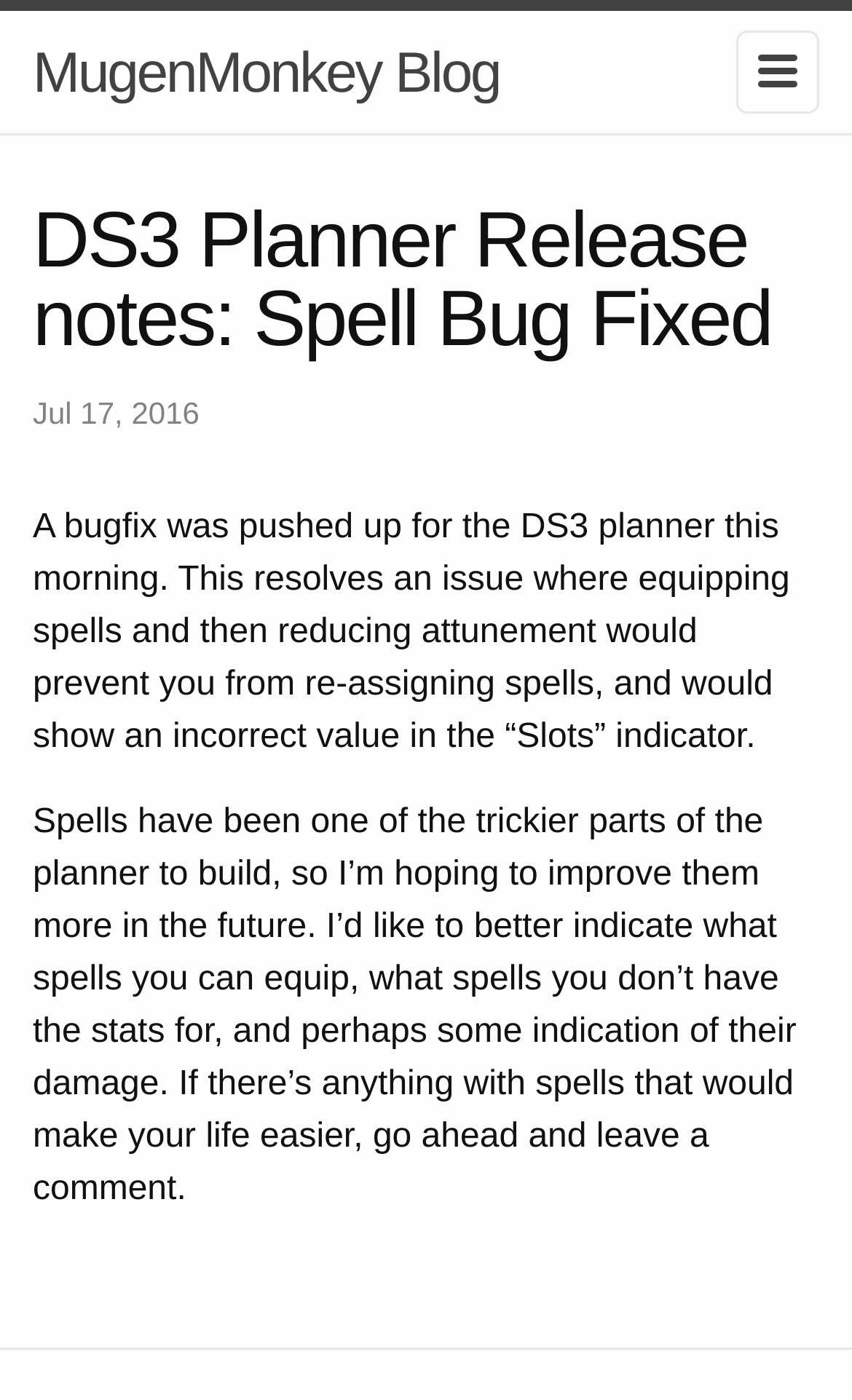Provide the bounding box coordinates for the UI element described in this sentence: "MugenMonkey Blog". The coordinates should be four float values between 0 and 1, i.e., [left, top, right, bottom].

[0.038, 0.008, 0.587, 0.095]